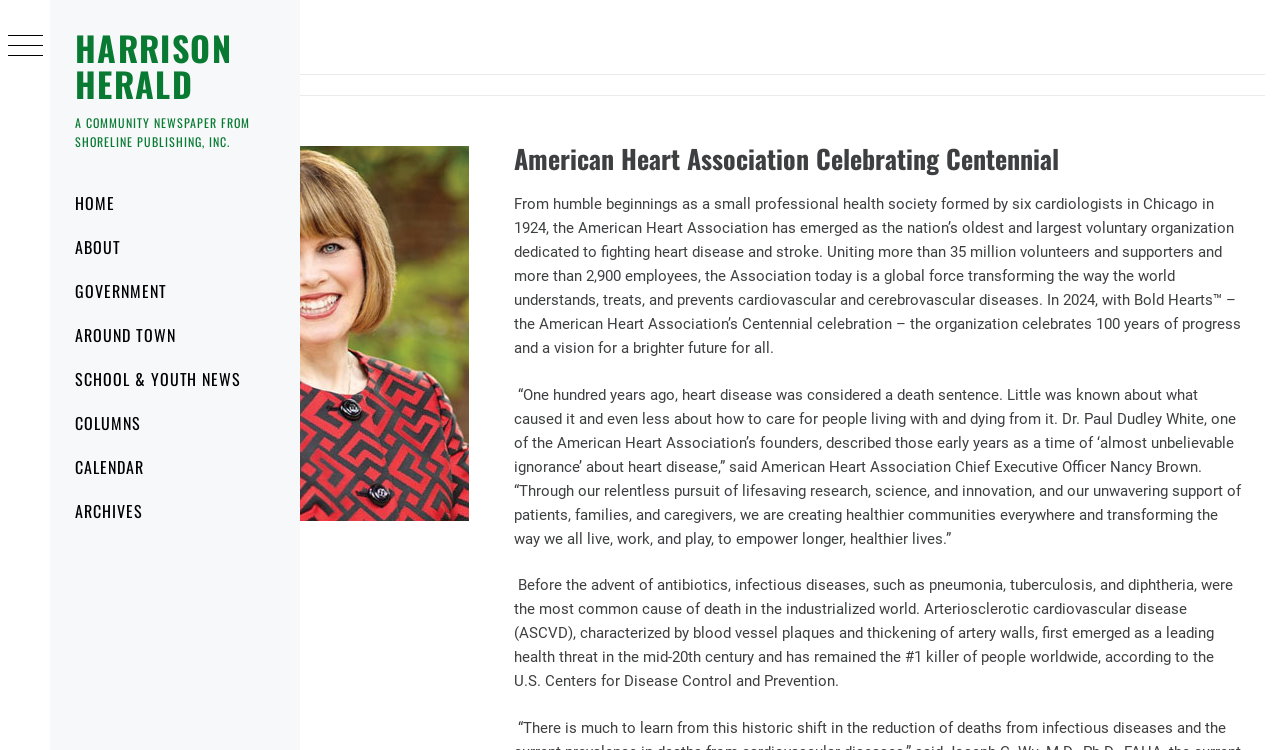How many million volunteers and supporters does the American Heart Association have?
We need a detailed and meticulous answer to the question.

The number of volunteers and supporters of the American Heart Association can be found in the text, which states that the organization 'uniting more than 35 million volunteers and supporters'.